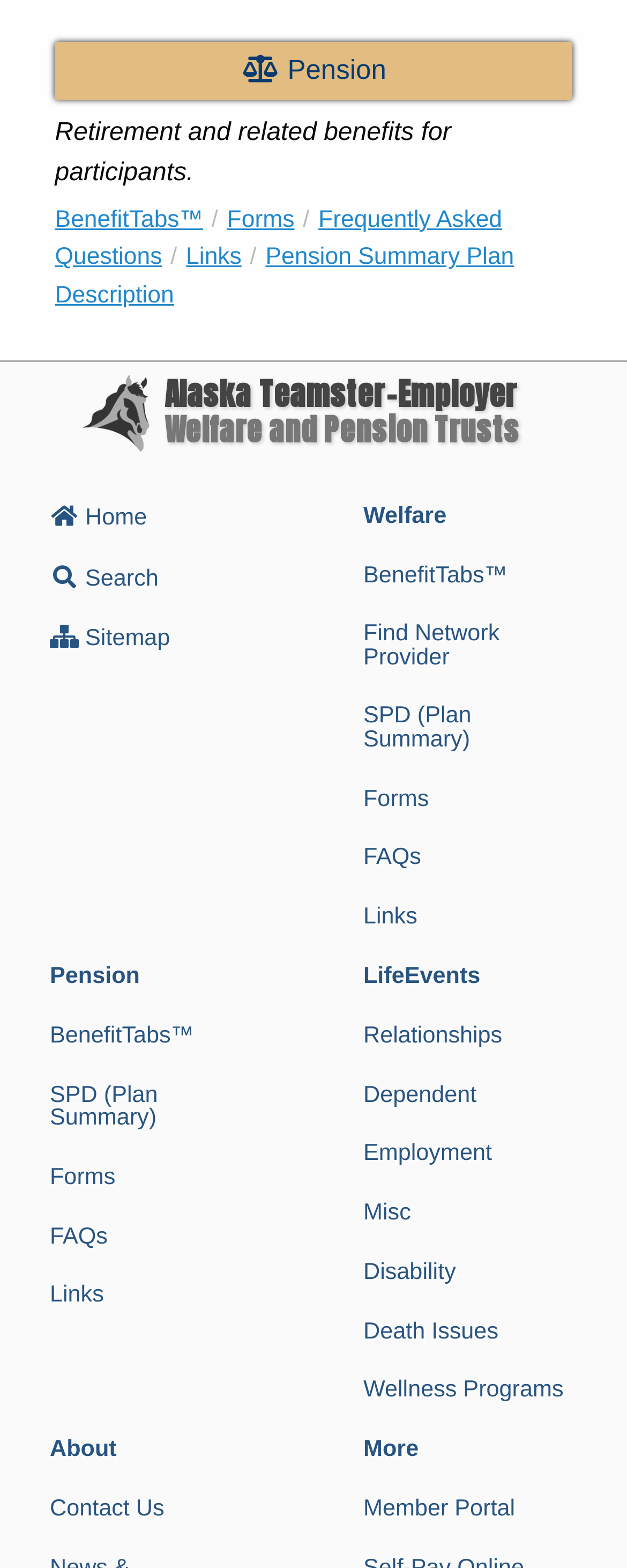Locate the bounding box coordinates of the region to be clicked to comply with the following instruction: "Search the site". The coordinates must be four float numbers between 0 and 1, in the form [left, top, right, bottom].

[0.038, 0.349, 0.462, 0.388]